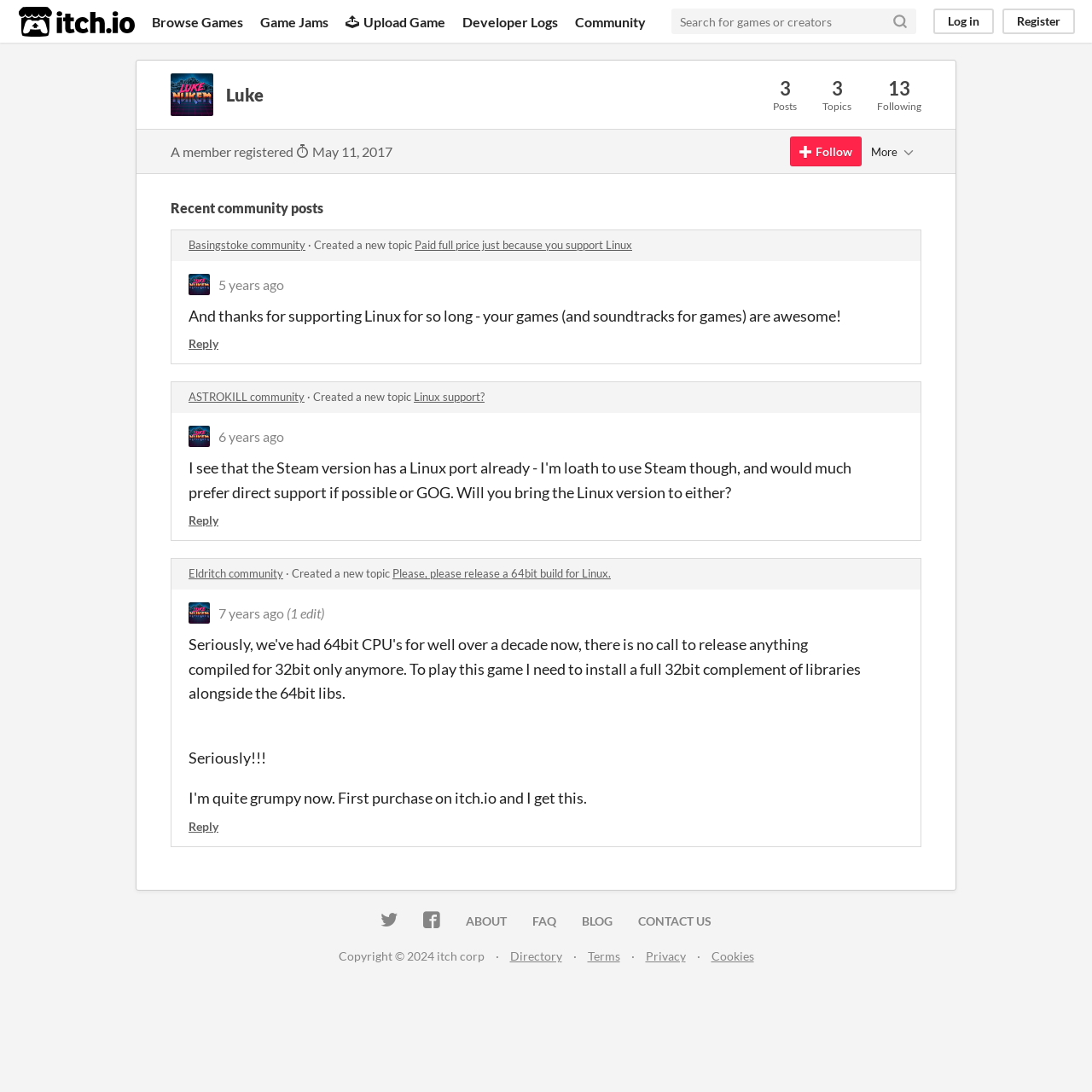Give a one-word or short phrase answer to this question: 
What is the name of the user profile?

Luke